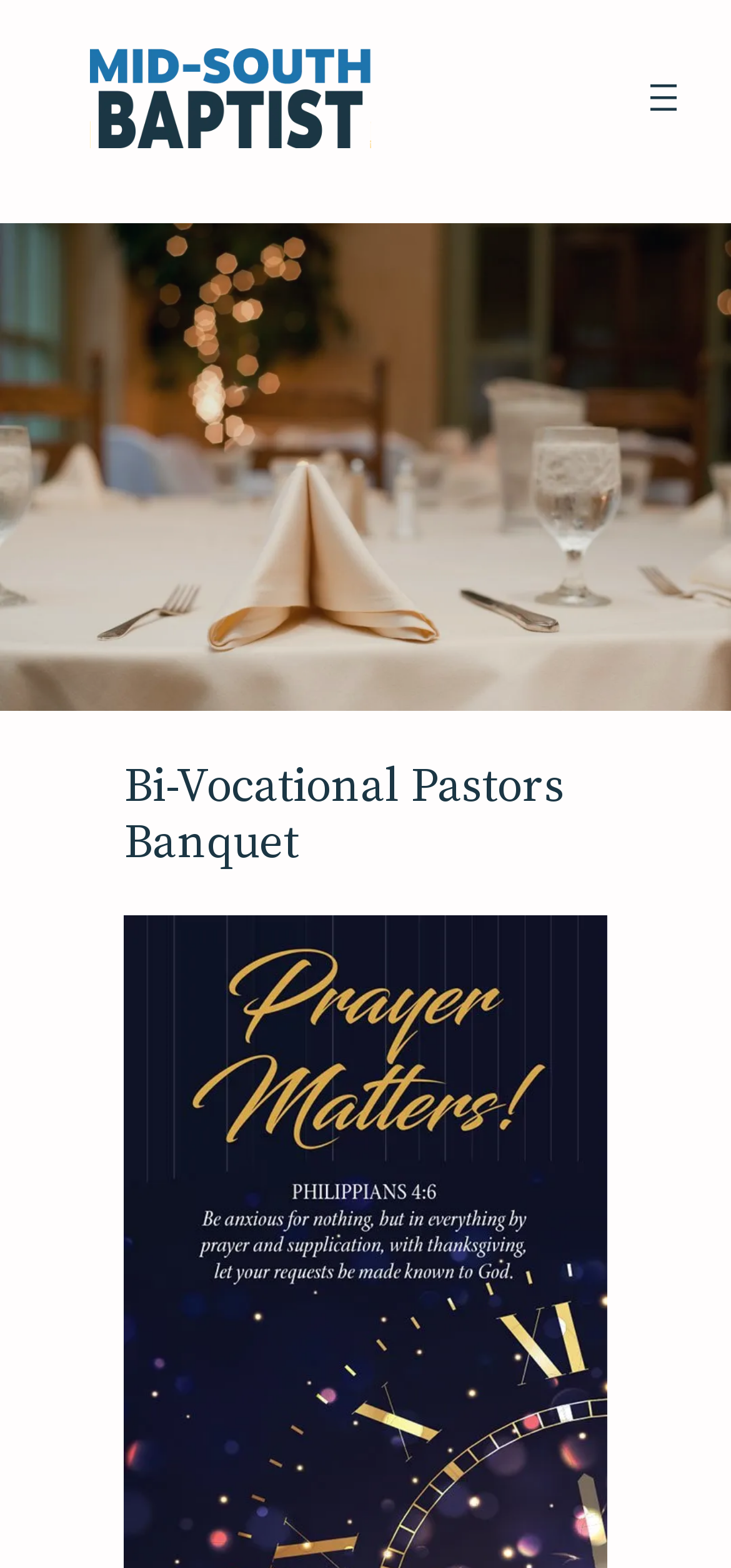Explain in detail what is displayed on the webpage.

The webpage appears to be an event page for the "Bi-Vocational Pastors Banquet" at Mid South Baptist. At the top left of the page, there is a link and an image with the text "Mid South Baptist". 

On the top right, there is a navigation menu labeled "Main Menu" with a button to open it, accompanied by an image. 

Below the navigation menu, there is a large figure that spans the entire width of the page, taking up a significant portion of the screen. 

The main content of the page is headed by a prominent heading that reads "Bi-Vocational Pastors Banquet", positioned roughly in the middle of the page.